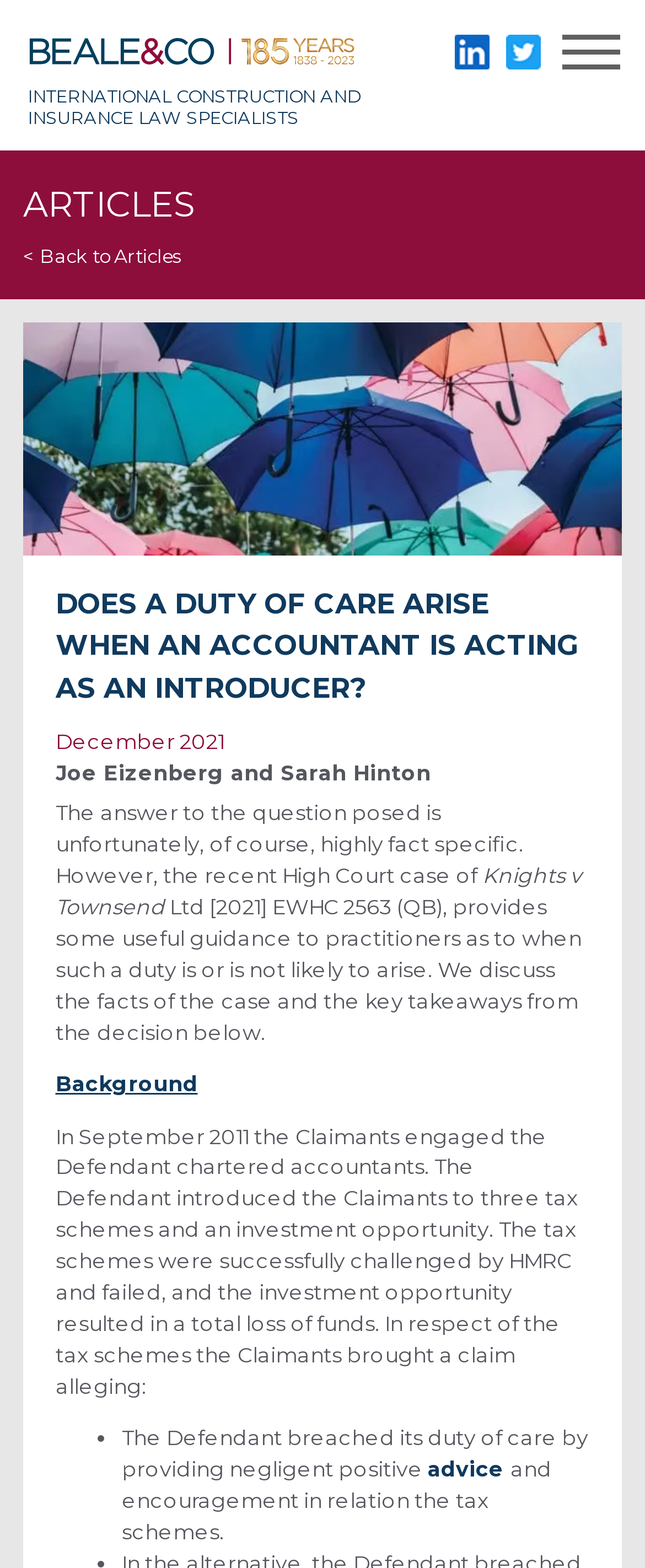Please identify the primary heading on the webpage and return its text.

DOES A DUTY OF CARE ARISE WHEN AN ACCOUNTANT IS ACTING AS AN INTRODUCER?